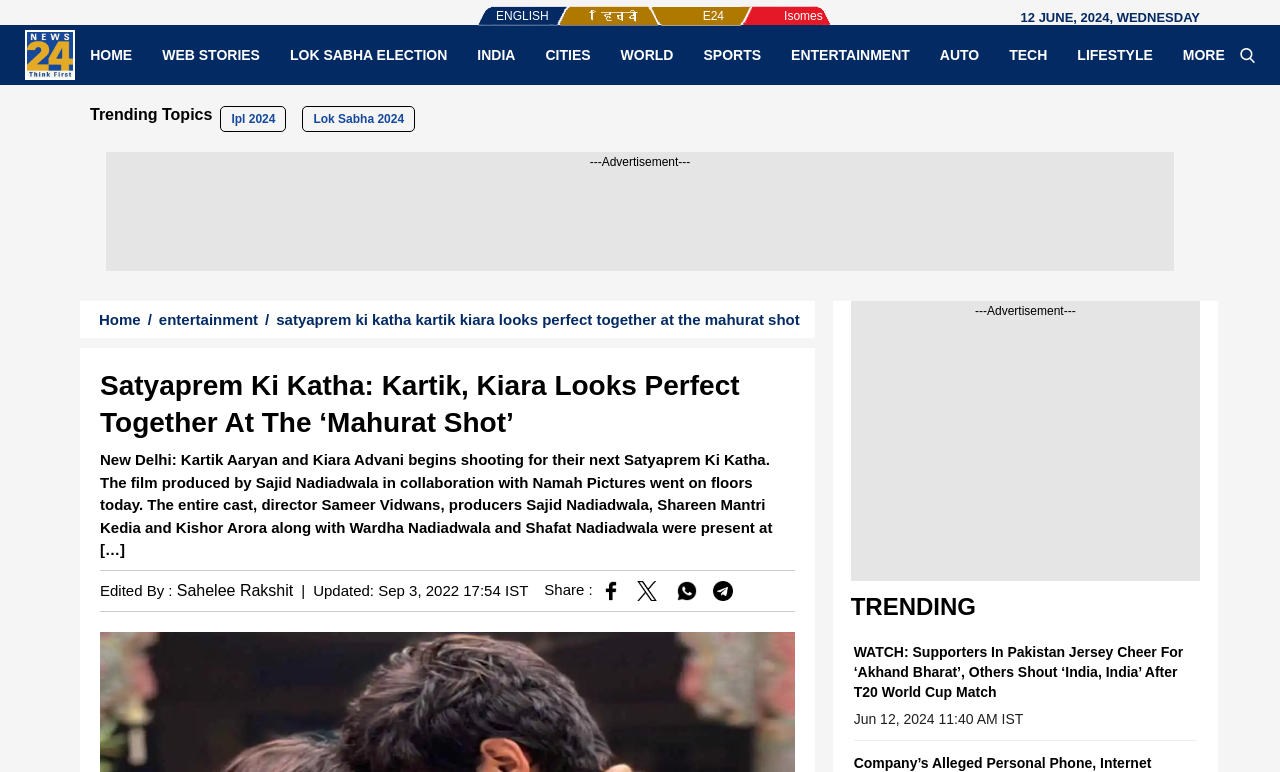Determine the bounding box of the UI component based on this description: "Lok Sabha Election". The bounding box coordinates should be four float values between 0 and 1, i.e., [left, top, right, bottom].

[0.215, 0.059, 0.361, 0.083]